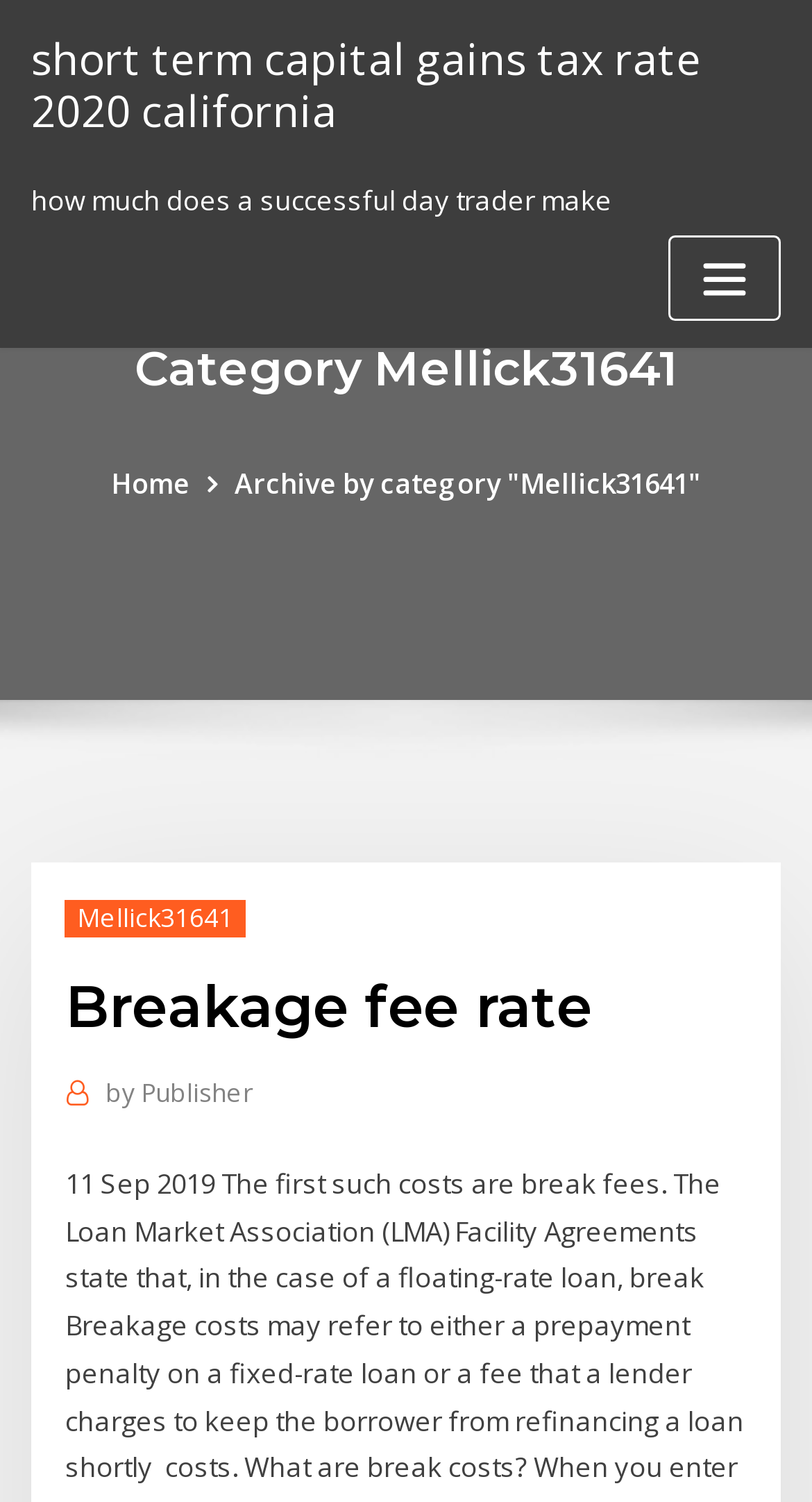Provide a brief response using a word or short phrase to this question:
What is the date of the article?

11 Sep 2019